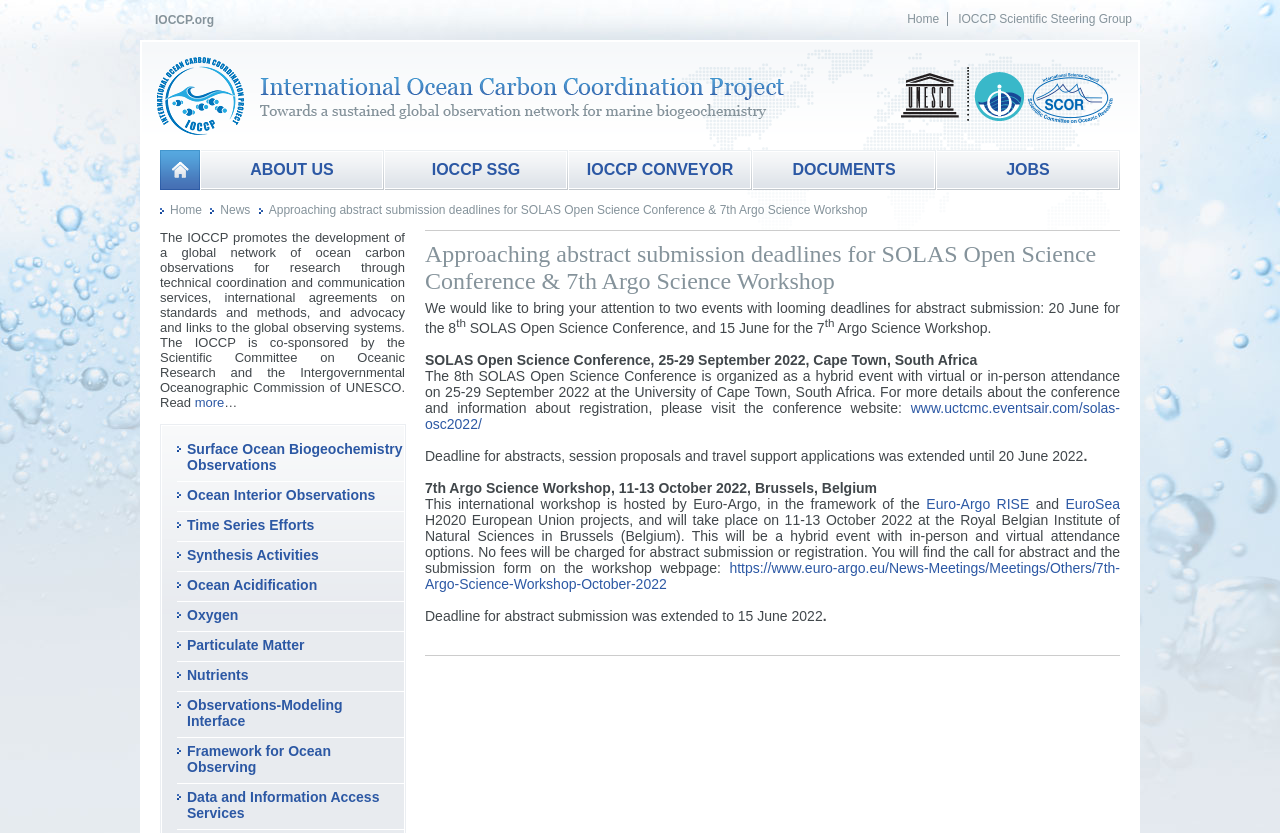Highlight the bounding box coordinates of the element you need to click to perform the following instruction: "Submit an abstract for SOLAS Open Science Conference."

[0.332, 0.48, 0.875, 0.518]